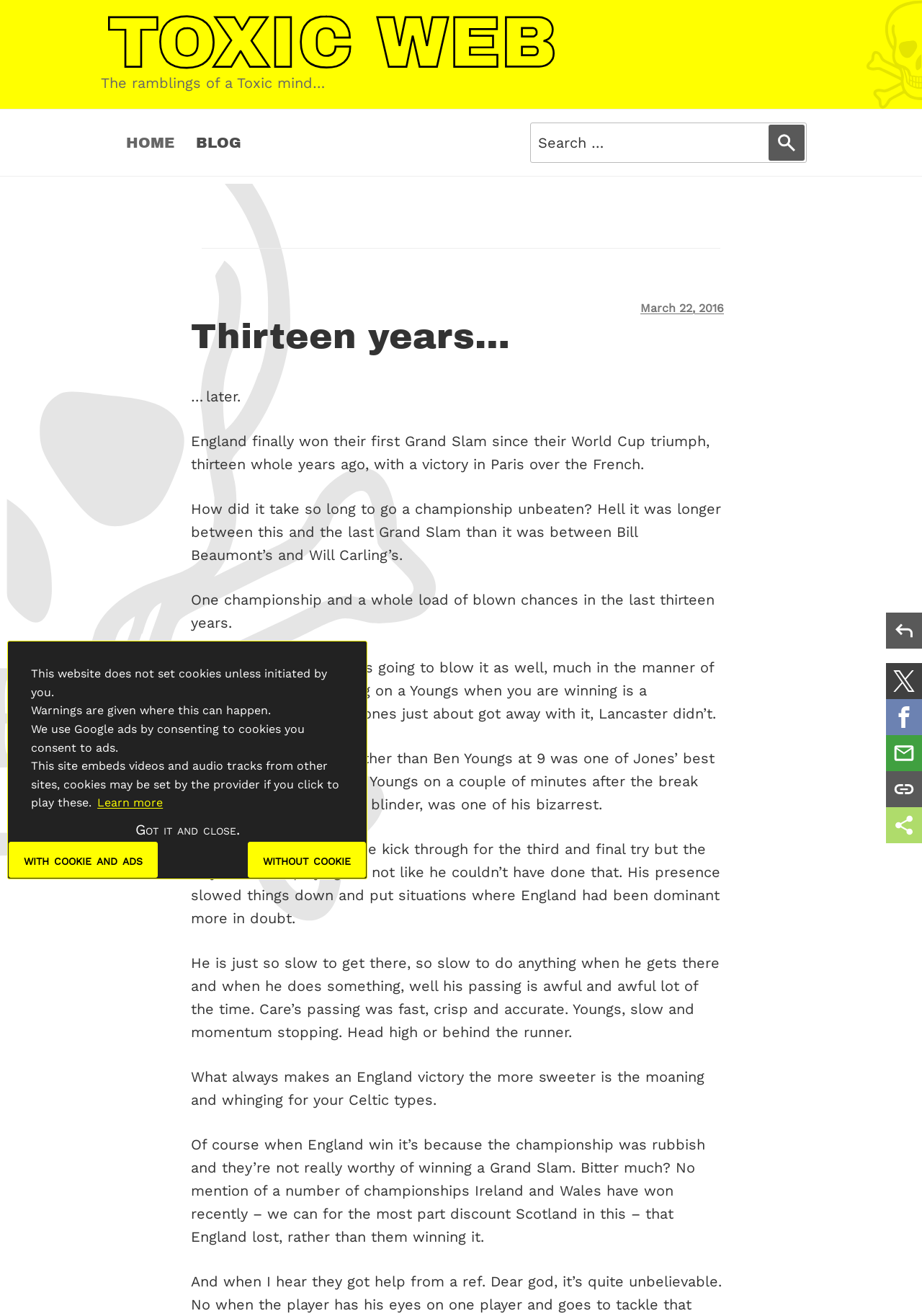Please specify the bounding box coordinates of the clickable section necessary to execute the following command: "Search for something".

[0.575, 0.093, 0.875, 0.124]